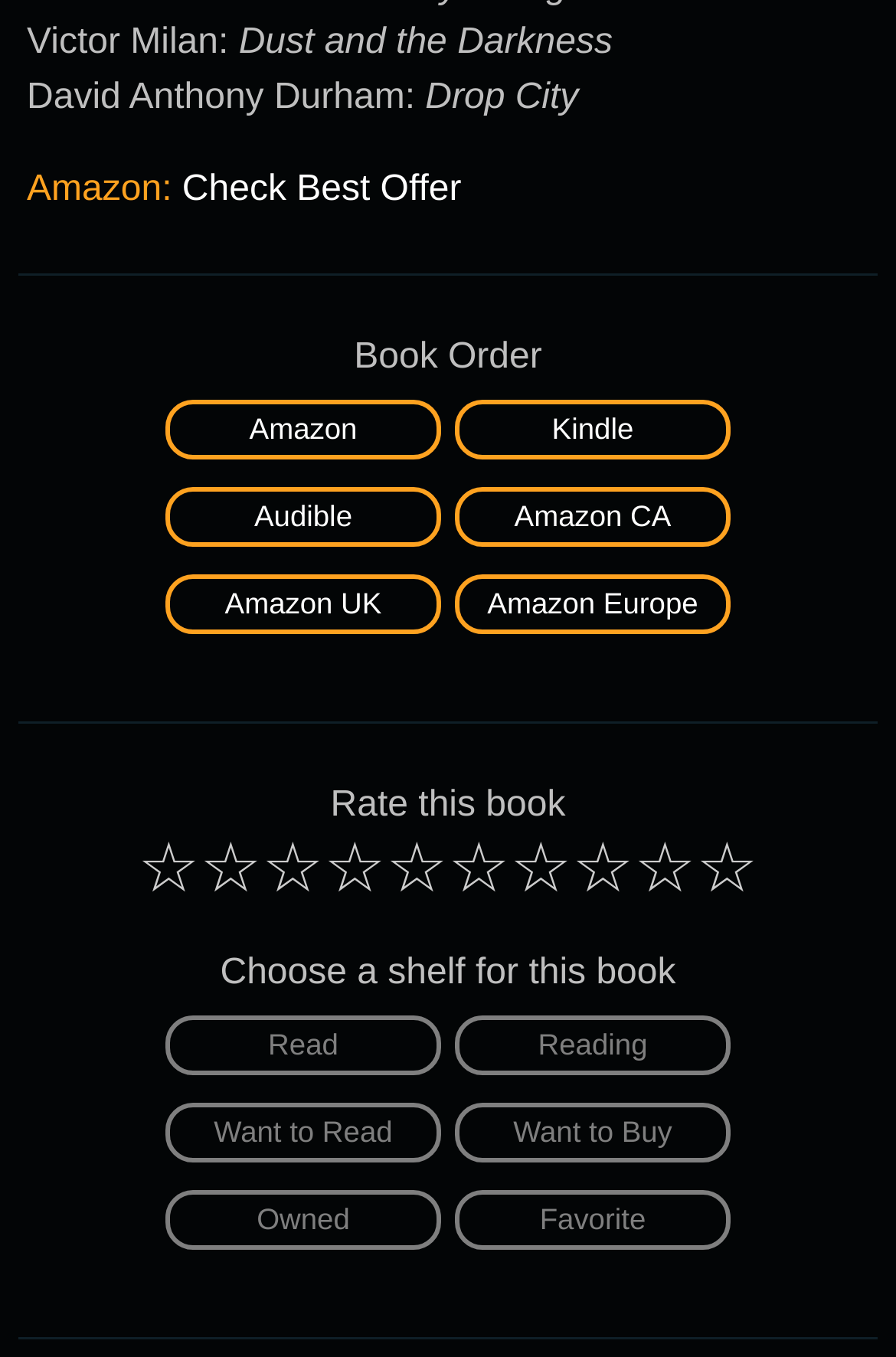Please locate the bounding box coordinates of the element that should be clicked to achieve the given instruction: "Check Best Offer on Amazon".

[0.203, 0.125, 0.515, 0.154]